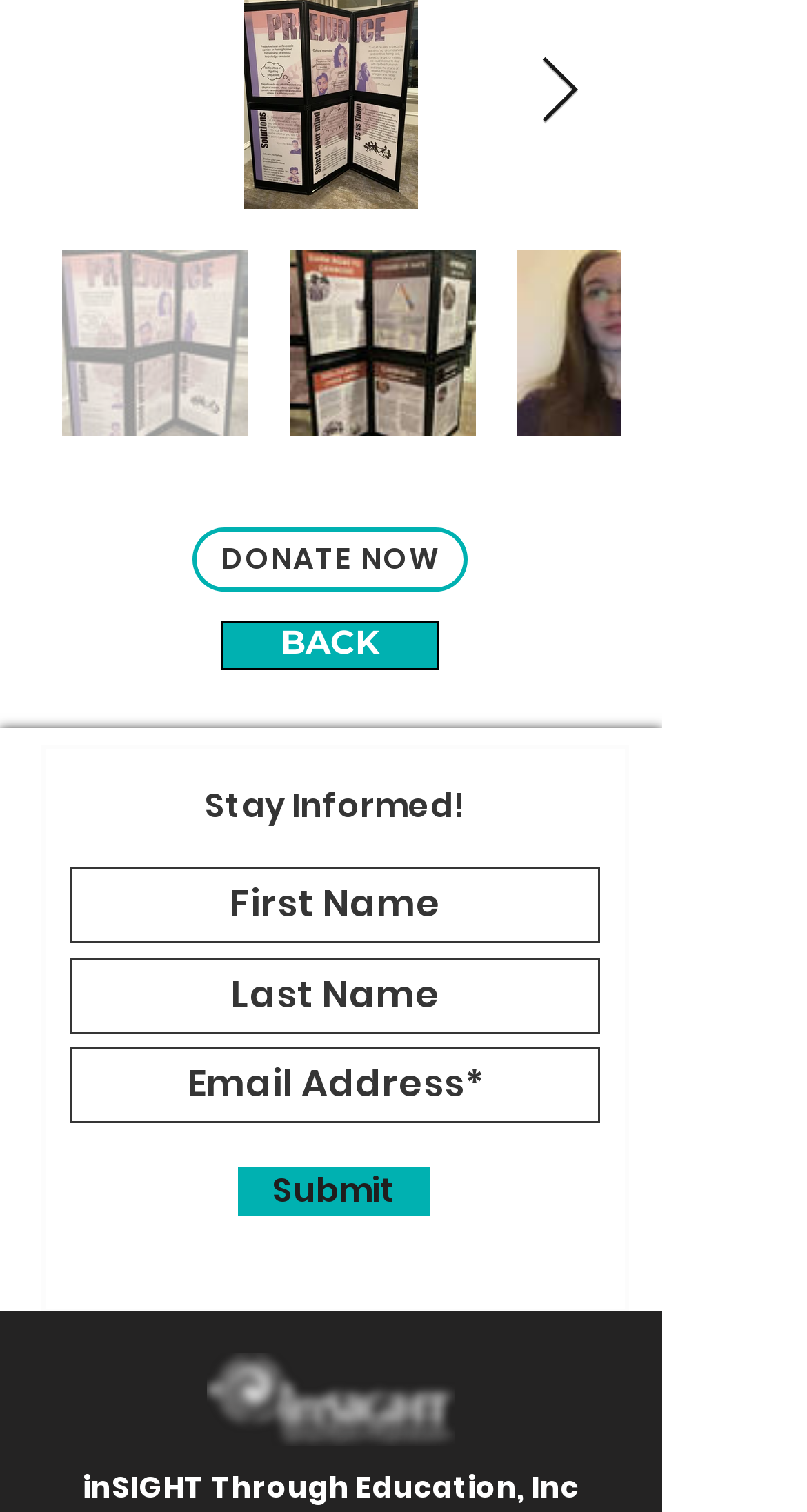Use a single word or phrase to answer the question: How many text fields are there in the form?

3